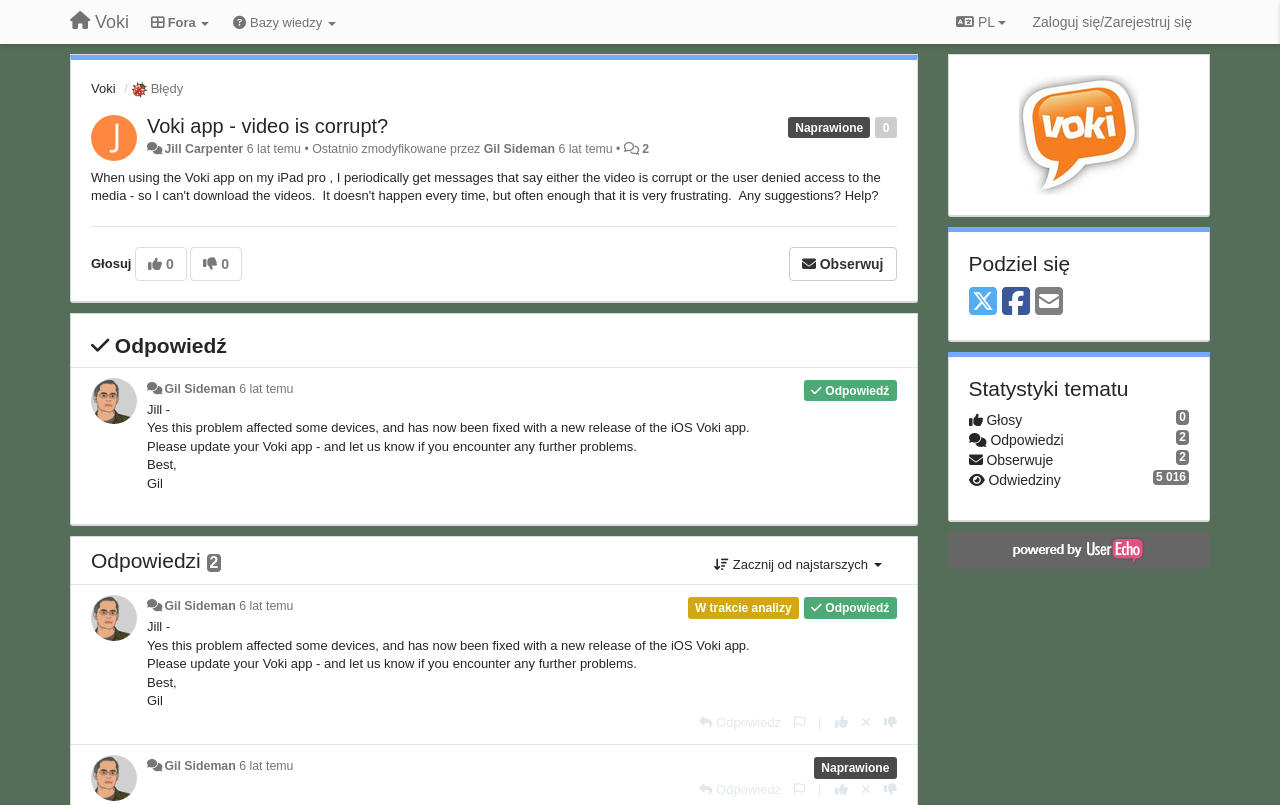Locate the UI element described by Jill Carpenter in the provided webpage screenshot. Return the bounding box coordinates in the format (top-left x, top-left y, bottom-right x, bottom-right y), ensuring all values are between 0 and 1.

[0.128, 0.176, 0.19, 0.193]